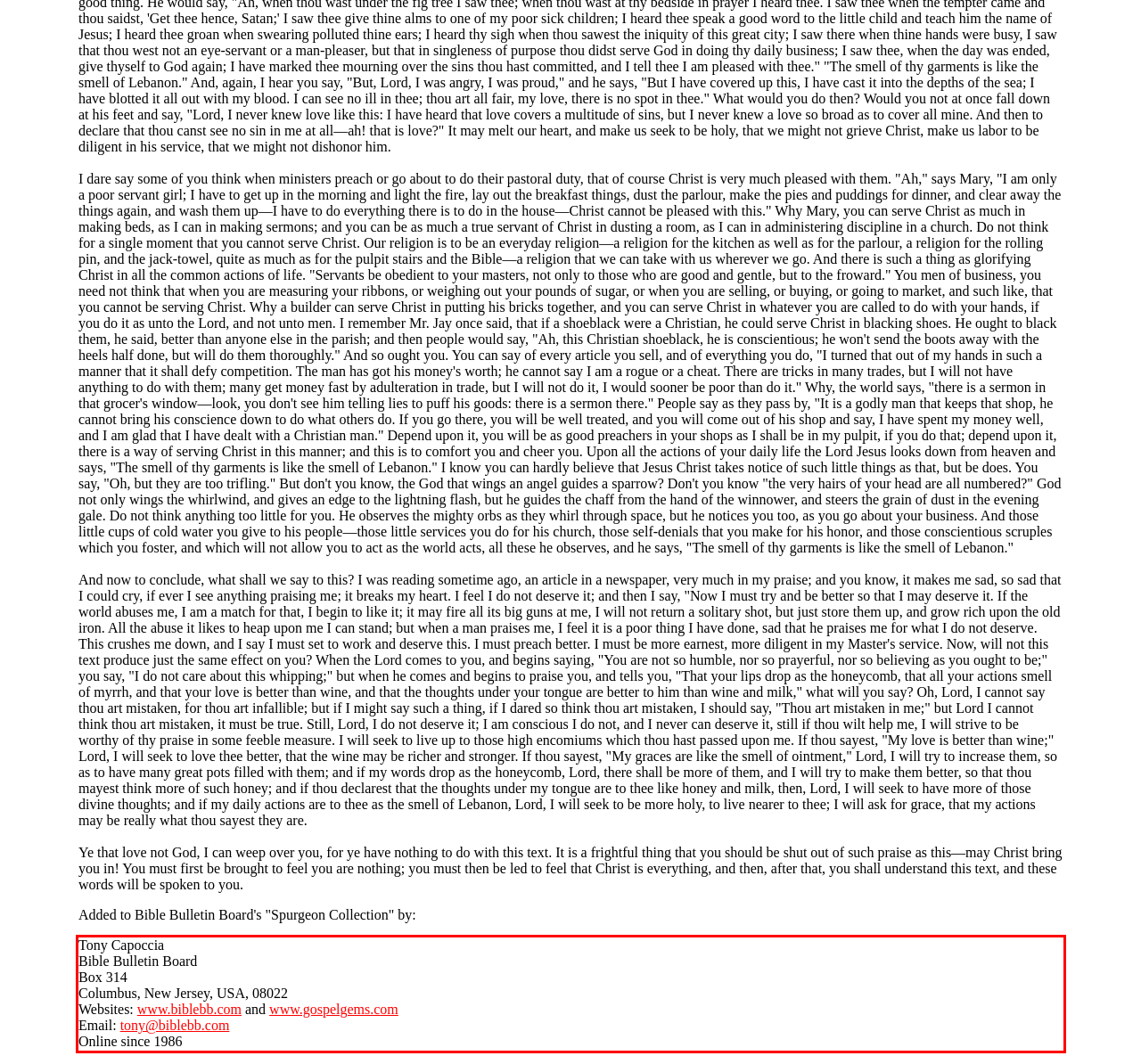Review the screenshot of the webpage and recognize the text inside the red rectangle bounding box. Provide the extracted text content.

Tony Capoccia Bible Bulletin Board Box 314 Columbus, New Jersey, USA, 08022 Websites: www.biblebb.com and www.gospelgems.com Email: tony@biblebb.com Online since 1986